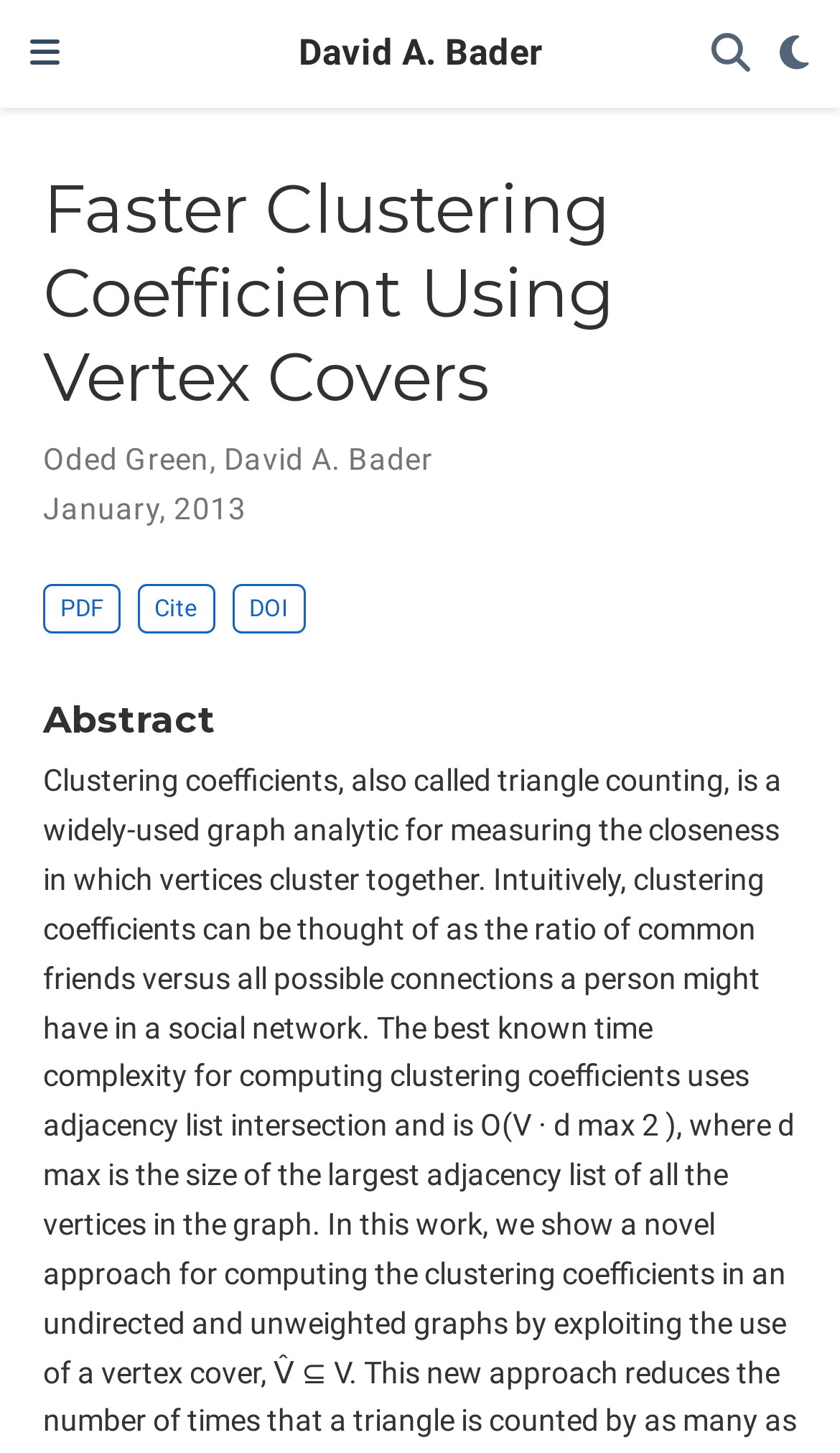Locate the bounding box coordinates of the element I should click to achieve the following instruction: "Change display preferences".

[0.929, 0.02, 0.964, 0.054]